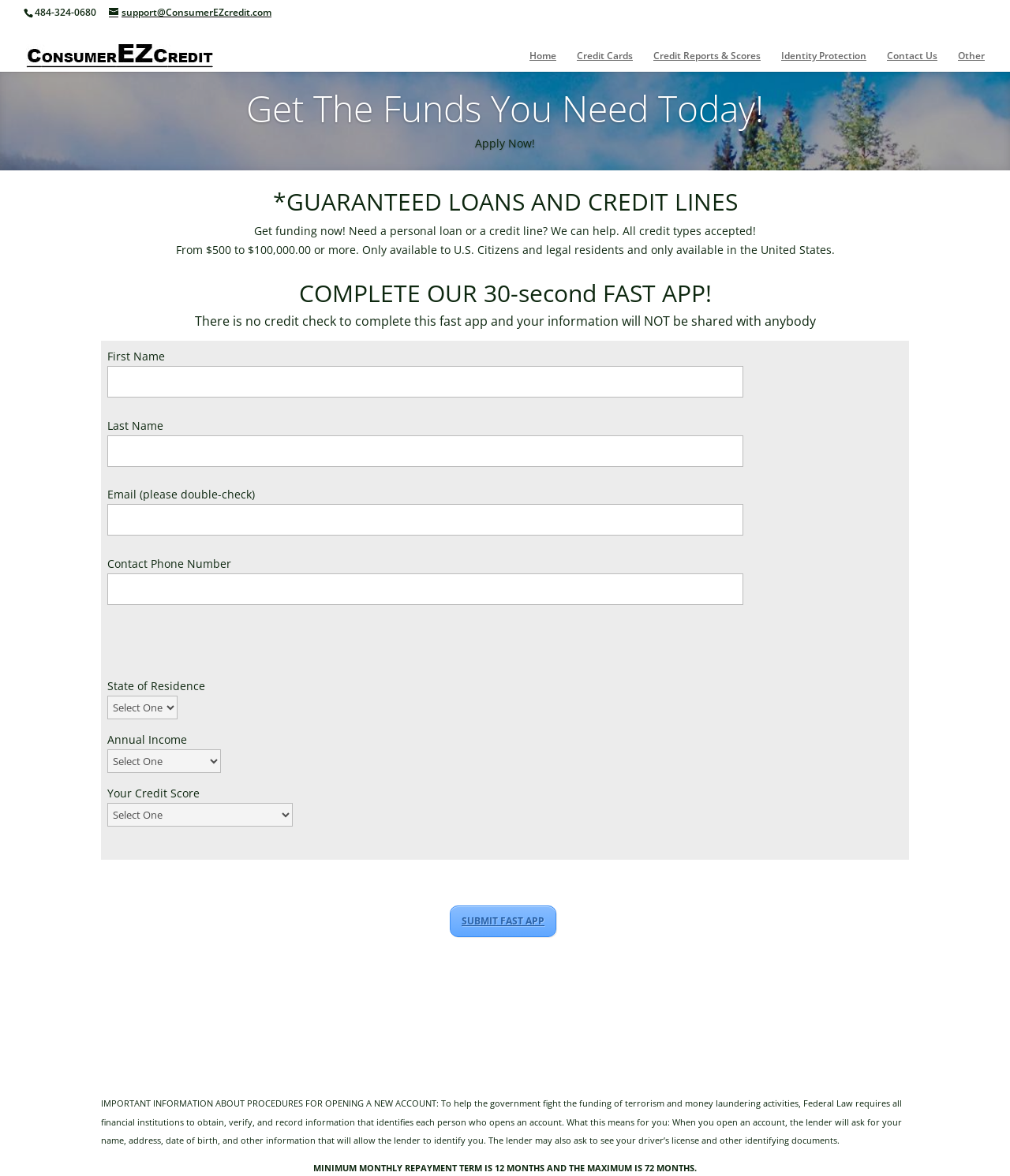What is the maximum loan amount available?
Using the information from the image, provide a comprehensive answer to the question.

I found this information in the section that says 'From $500 to $100,000.00 or more.' This indicates that the maximum loan amount available is $100,000.00 or more.